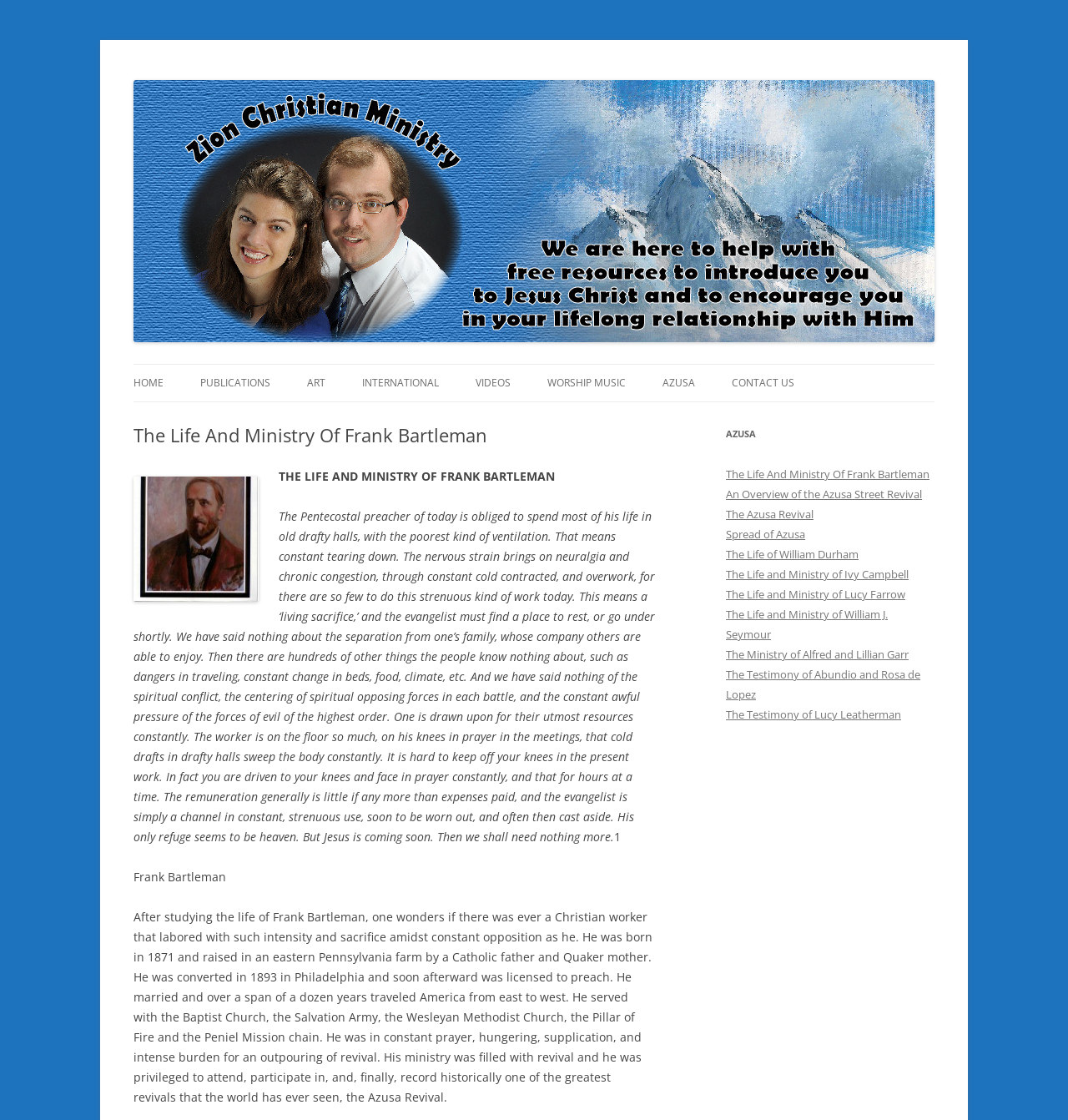Determine the coordinates of the bounding box for the clickable area needed to execute this instruction: "Learn about 'The Life and Ministry of Ivy Campbell'".

[0.68, 0.506, 0.851, 0.52]